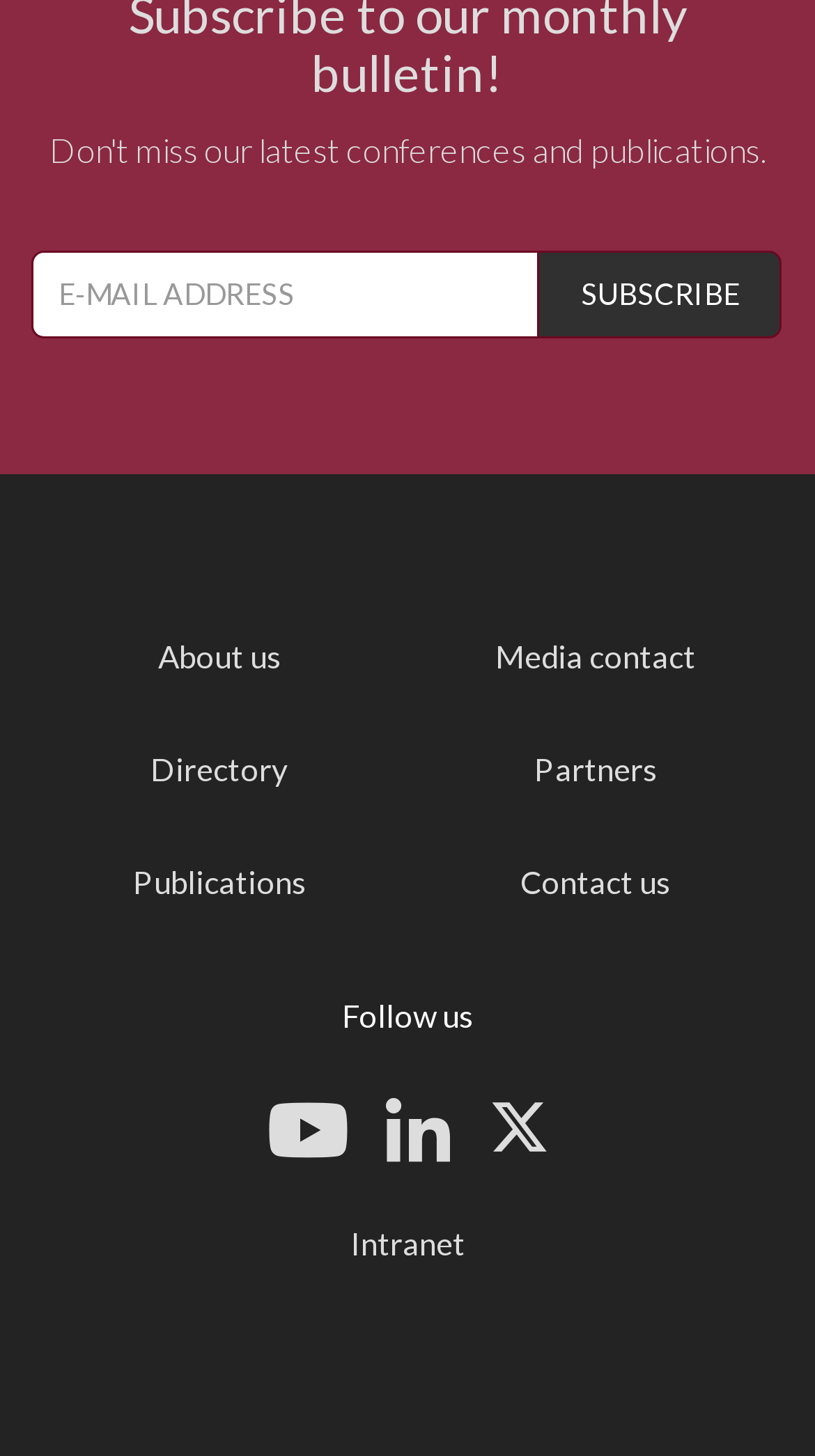What is the call-to-action button above the footer section?
Analyze the image and deliver a detailed answer to the question.

The call-to-action button above the footer section is 'Subscribe', which is likely used to subscribe to a newsletter or receive updates from the organization.